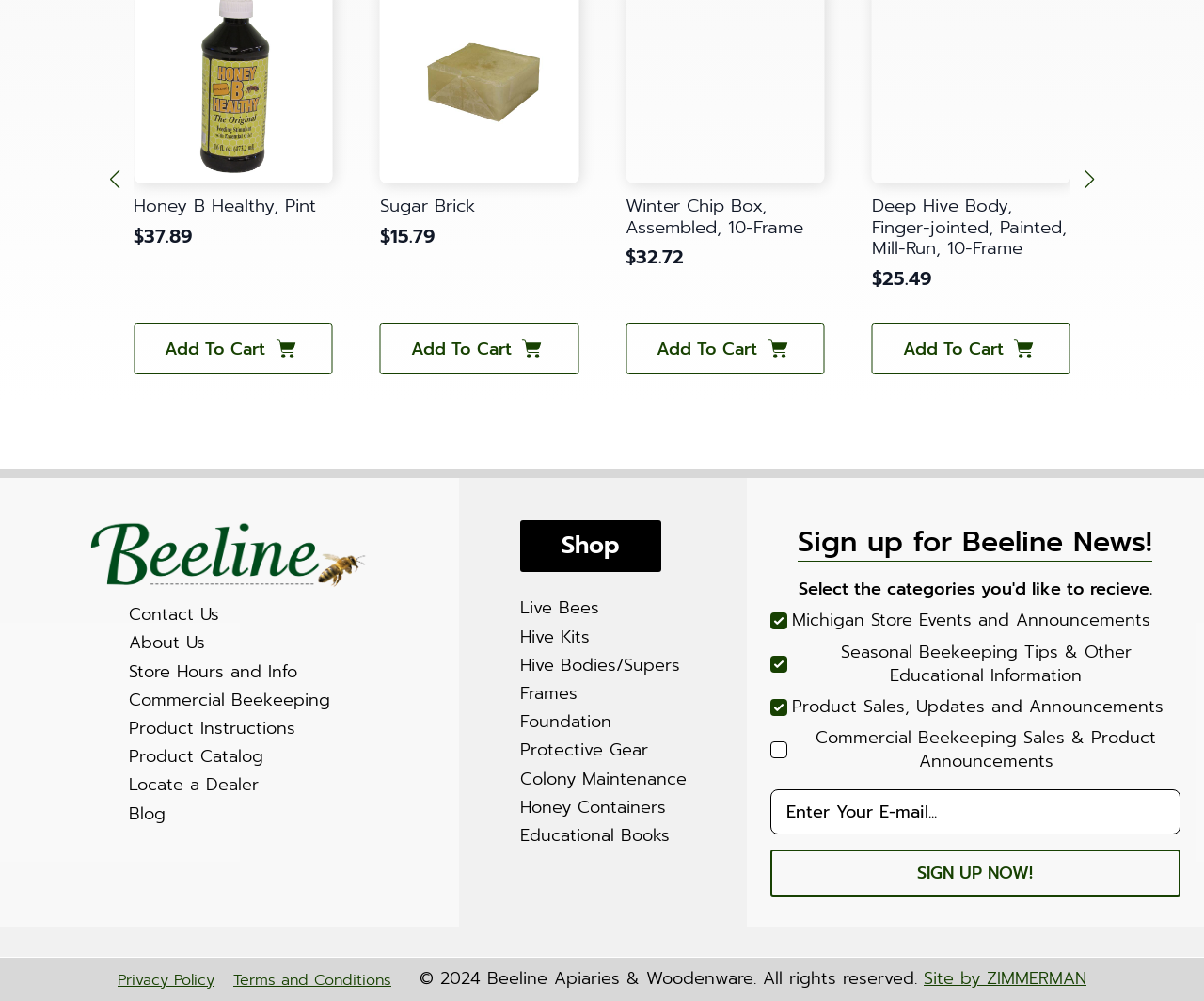Locate the bounding box coordinates of the segment that needs to be clicked to meet this instruction: "Add 'Beginner’s Guide to Beekeeping' to cart".

[0.111, 0.323, 0.276, 0.374]